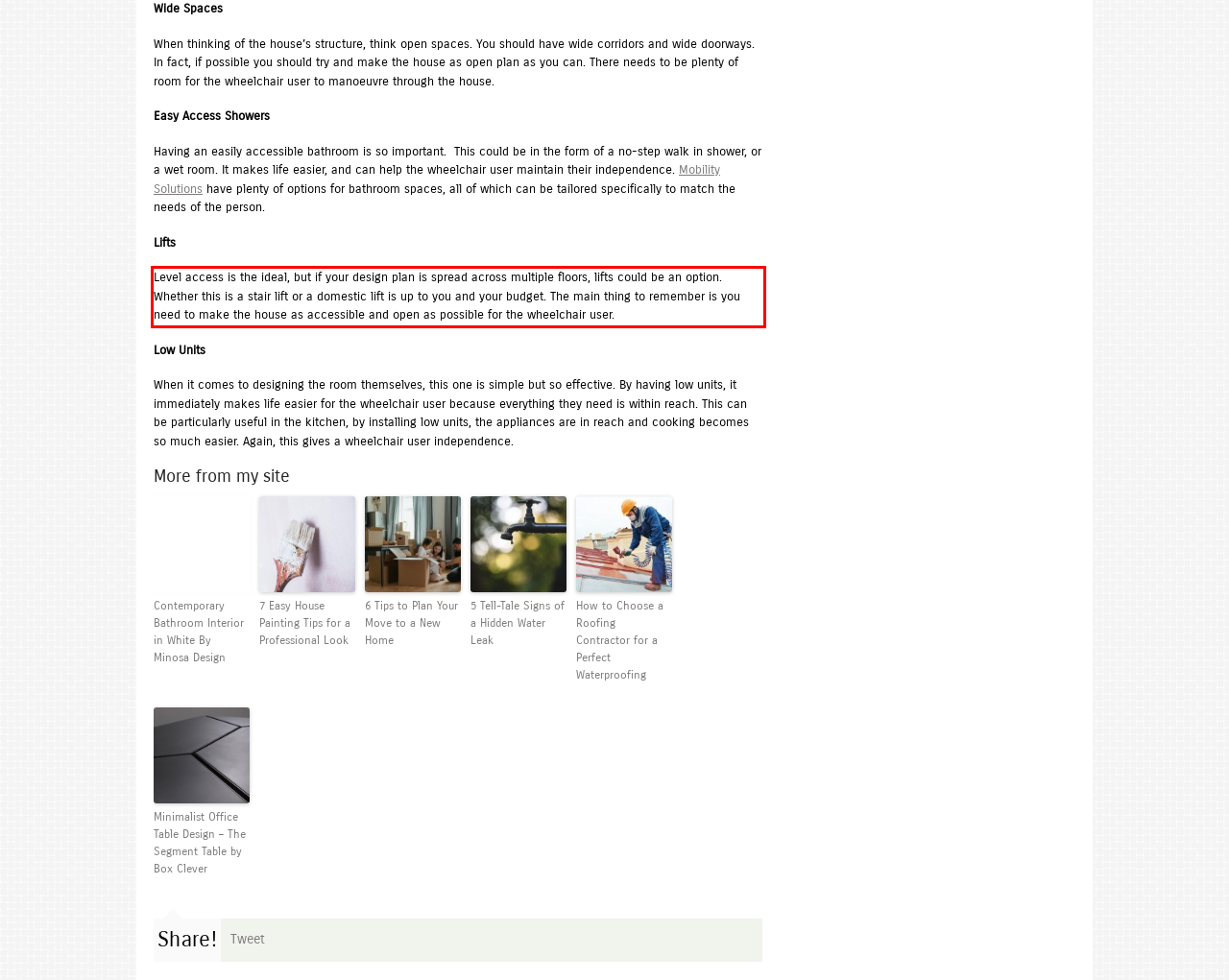Look at the webpage screenshot and recognize the text inside the red bounding box.

Level access is the ideal, but if your design plan is spread across multiple floors, lifts could be an option. Whether this is a stair lift or a domestic lift is up to you and your budget. The main thing to remember is you need to make the house as accessible and open as possible for the wheelchair user.